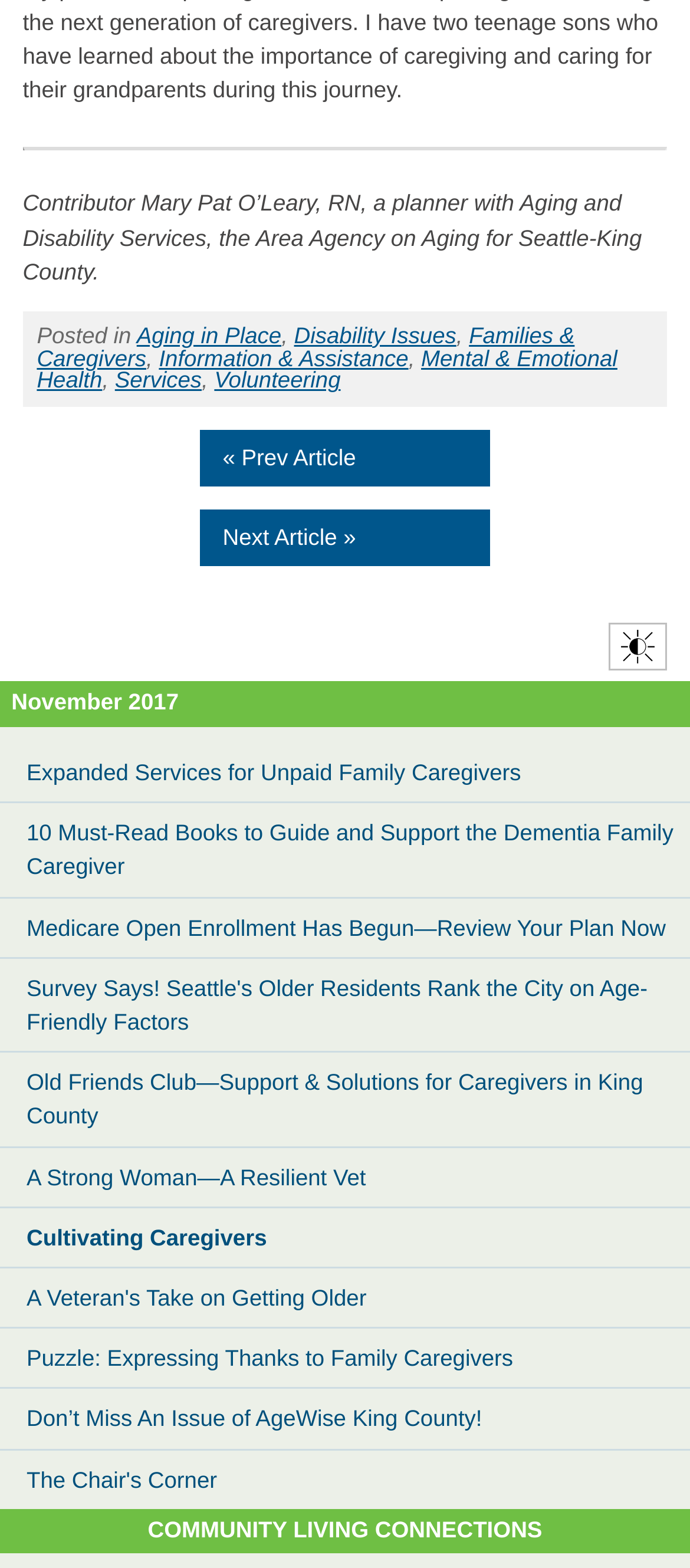What is the purpose of the button?
Based on the image, provide a one-word or brief-phrase response.

opens link in new tab/window